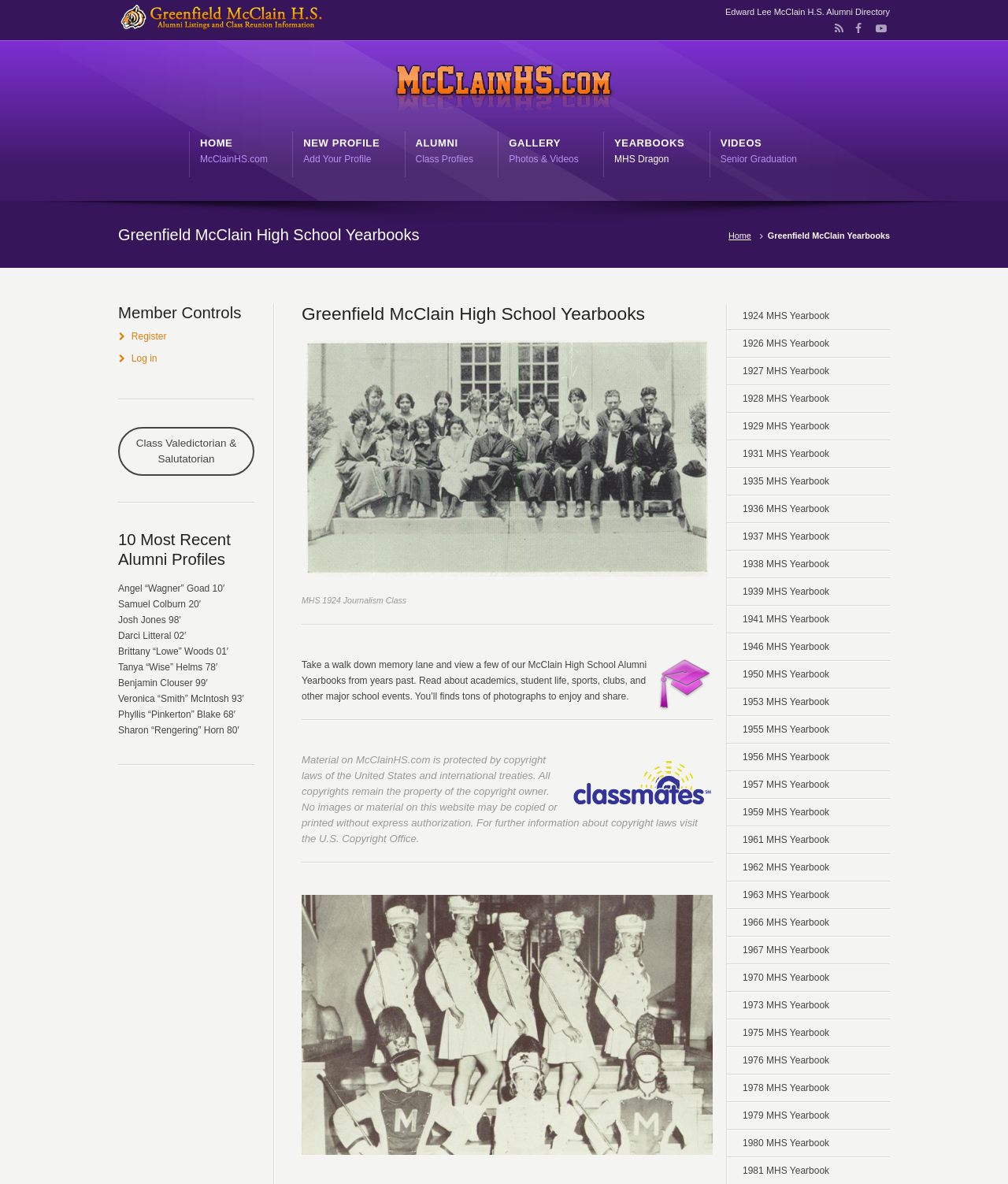Find the bounding box coordinates of the clickable element required to execute the following instruction: "View 1924 MHS Yearbook". Provide the coordinates as four float numbers between 0 and 1, i.e., [left, top, right, bottom].

[0.721, 0.256, 0.883, 0.279]